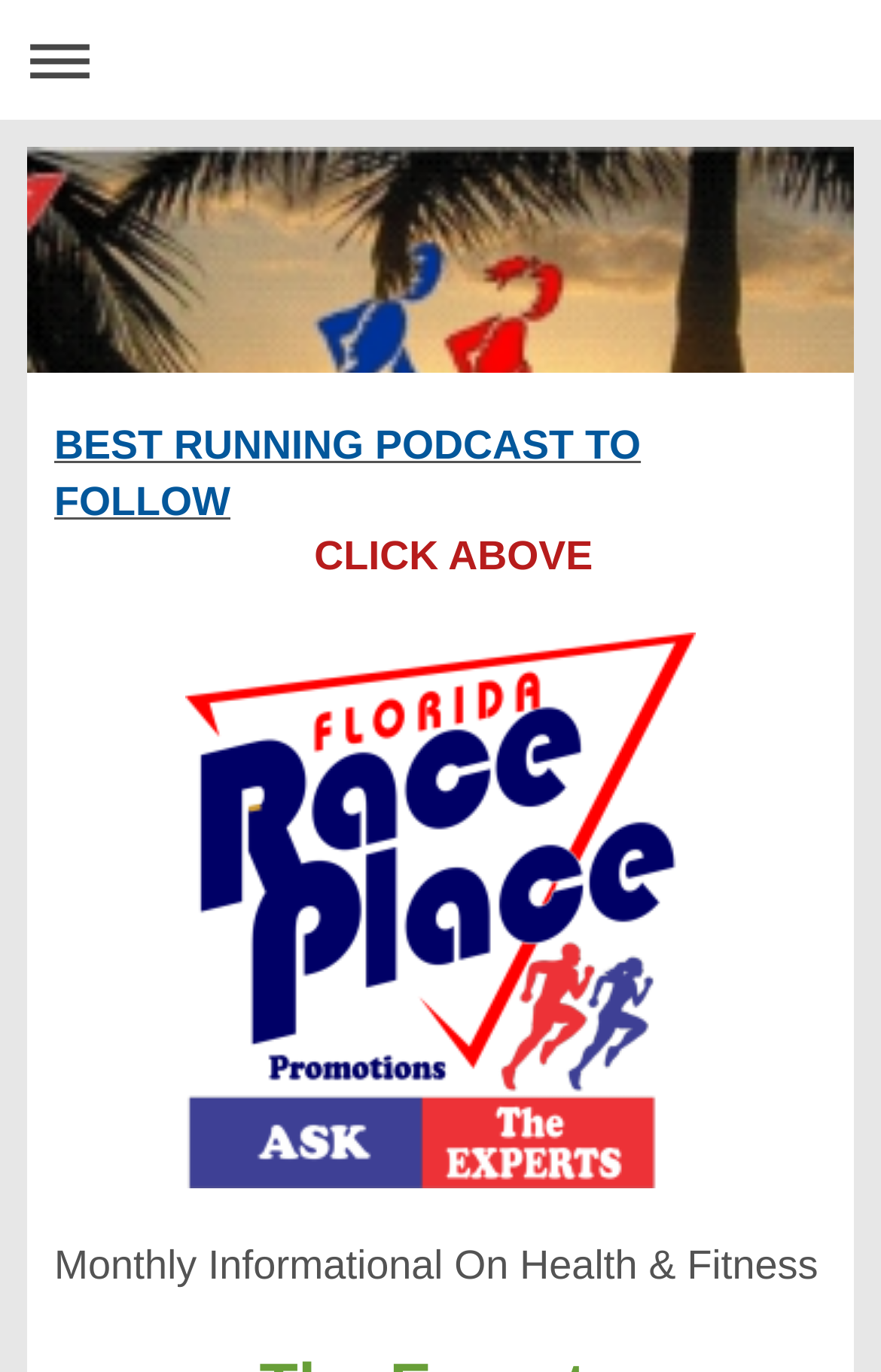What is the main topic of the webpage?
Please use the visual content to give a single word or phrase answer.

Running and Triathlons